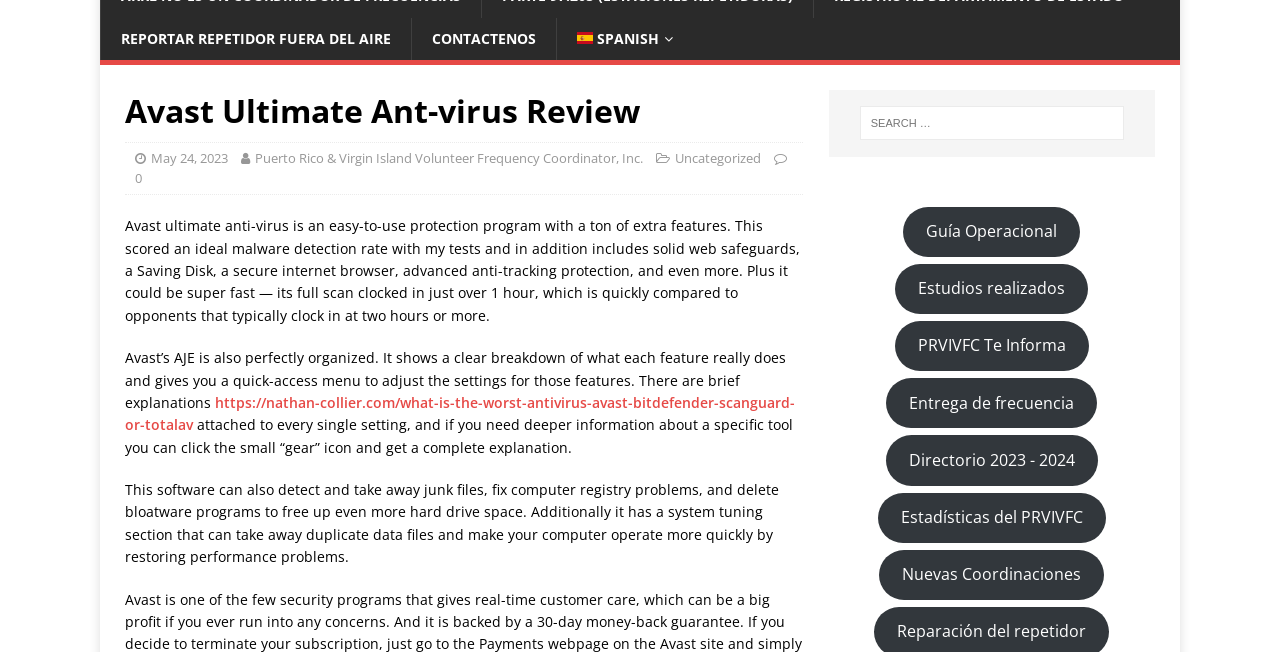Predict the bounding box coordinates of the UI element that matches this description: "REPORTAR REPETIDOR FUERA DEL AIRE". The coordinates should be in the format [left, top, right, bottom] with each value between 0 and 1.

[0.078, 0.027, 0.321, 0.092]